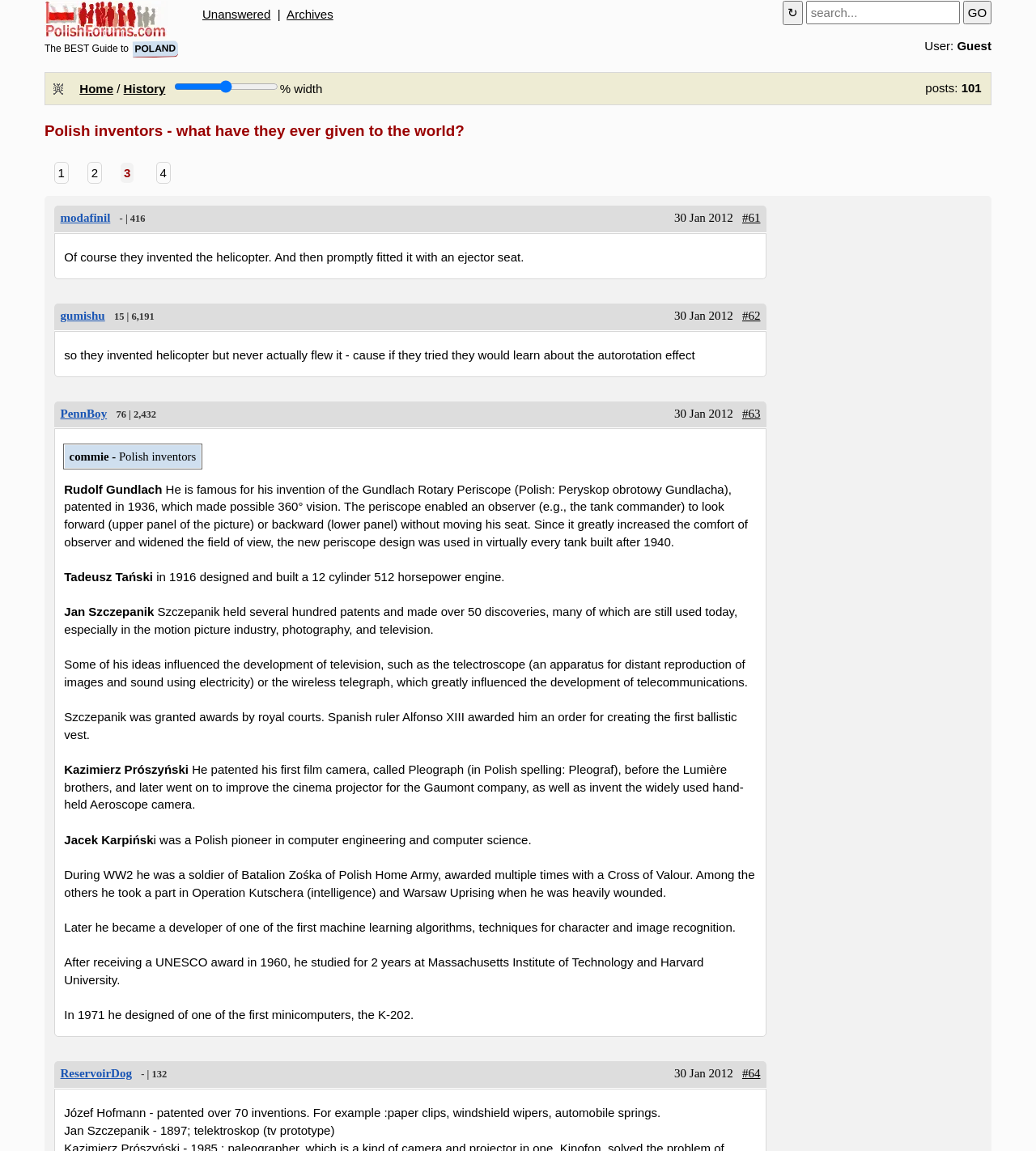Illustrate the webpage with a detailed description.

This webpage is about Polish inventors and their contributions to the world. At the top, there is a navigation bar with links to "Home" and "History" on the left, and a slider to adjust the width of the content on the right. Below the navigation bar, there is a heading that reads "Polish inventors - what have they ever given to the world?".

The main content of the webpage is divided into several sections, each describing a different Polish inventor. The sections are arranged in a vertical column, with each section containing a heading with the inventor's name, followed by a brief description of their invention or achievement. The descriptions are accompanied by links to related threads or posts.

There are six sections in total, each describing a different inventor. The inventors mentioned are Rudolf Gundlach, Tadeusz Tański, Jan Szczepanik, Kazimierz Prószyński, Jacek Karpiński, and Józef Hofmann. The descriptions of their inventions and achievements include details about their work in fields such as engineering, computer science, and photography.

At the bottom of the webpage, there is a search box and a button to navigate to the next page. There are also links to other threads or posts, including one with the title "modafinil" and another with the title "gumishu".